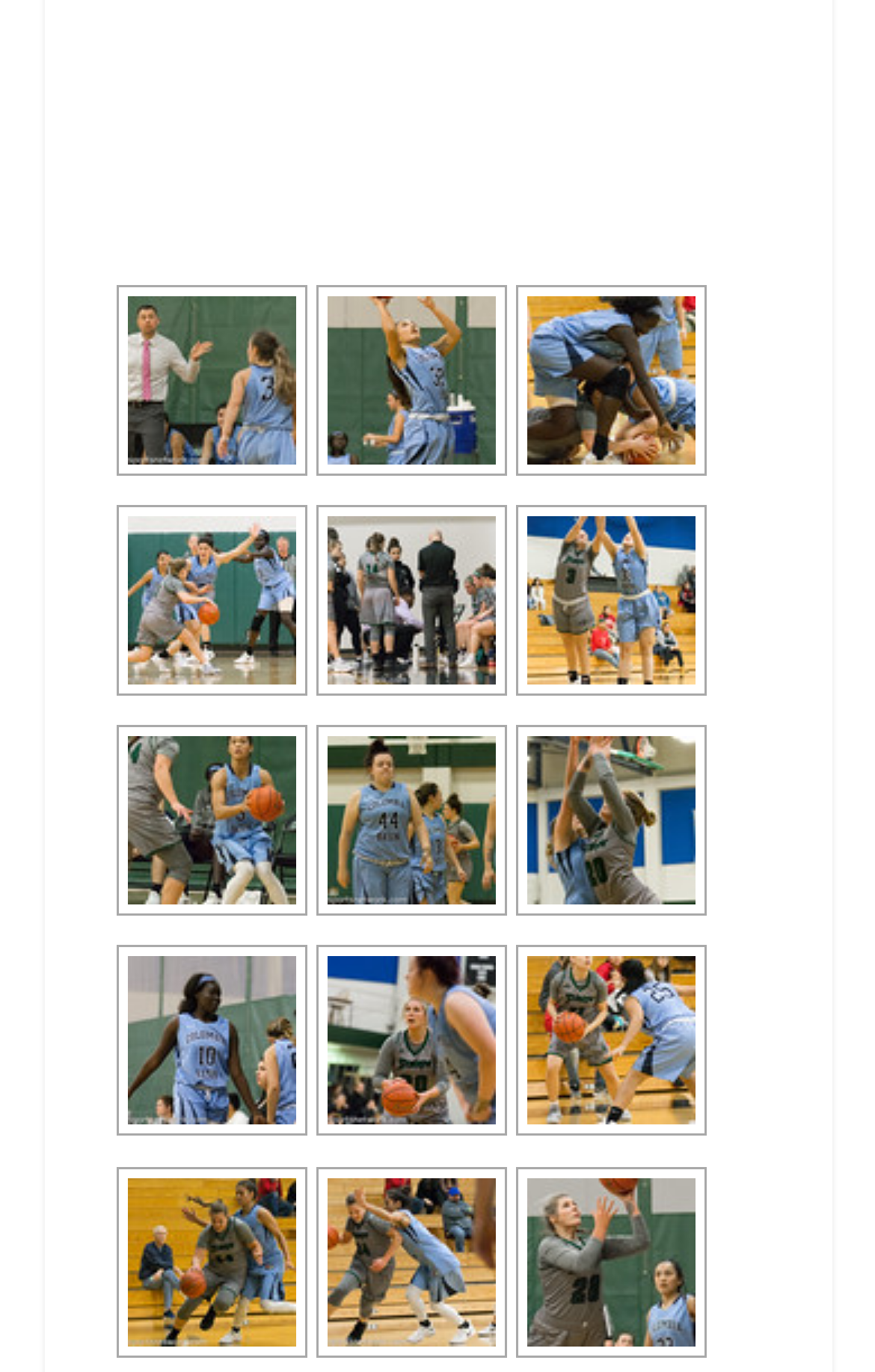Please locate the bounding box coordinates of the region I need to click to follow this instruction: "Click on the previous article".

None